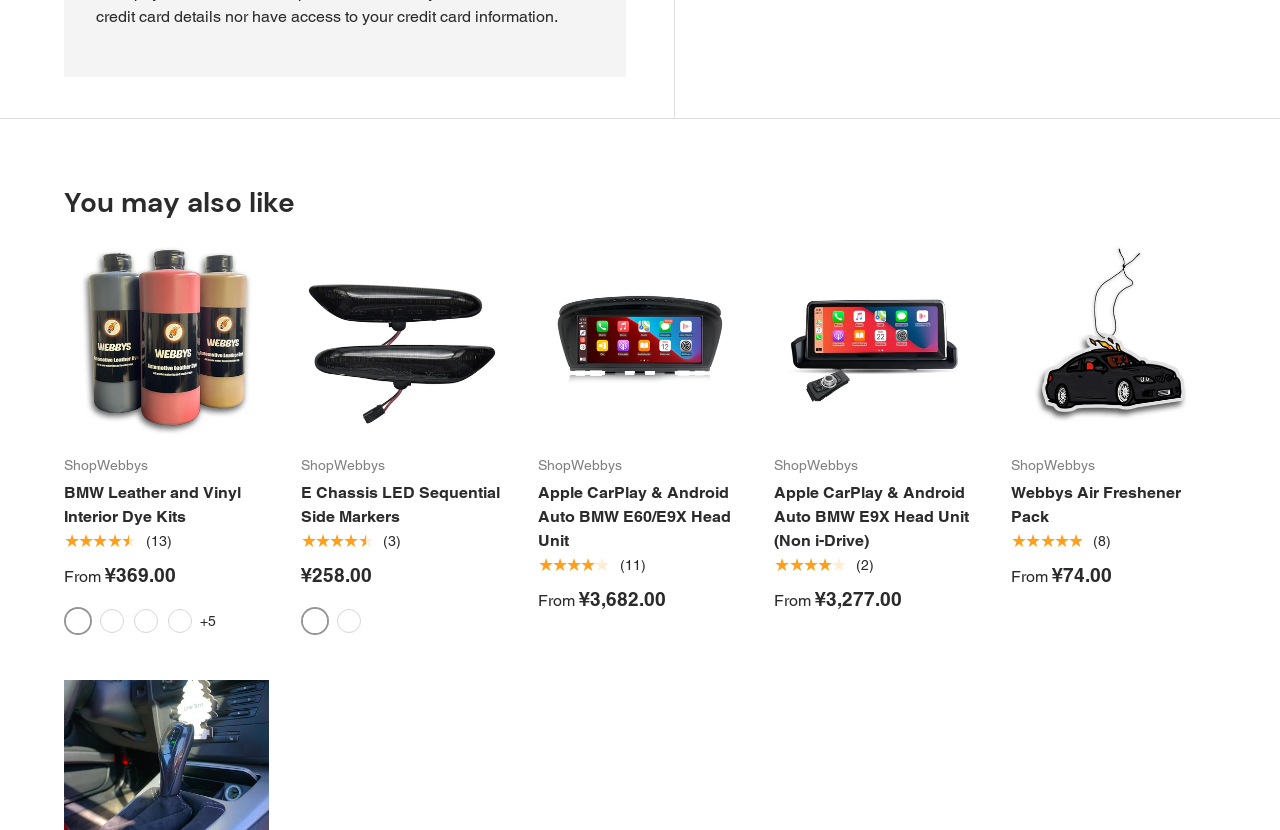Please answer the following question as detailed as possible based on the image: 
What color is the default option for BMW Leather and Vinyl Interior Dye Kits?

I found the default color option for BMW Leather and Vinyl Interior Dye Kits by looking at the radio button that is checked, which is Jet black.